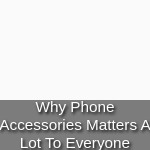Please provide a brief answer to the question using only one word or phrase: 
What is the topic of the article?

Importance of phone accessories